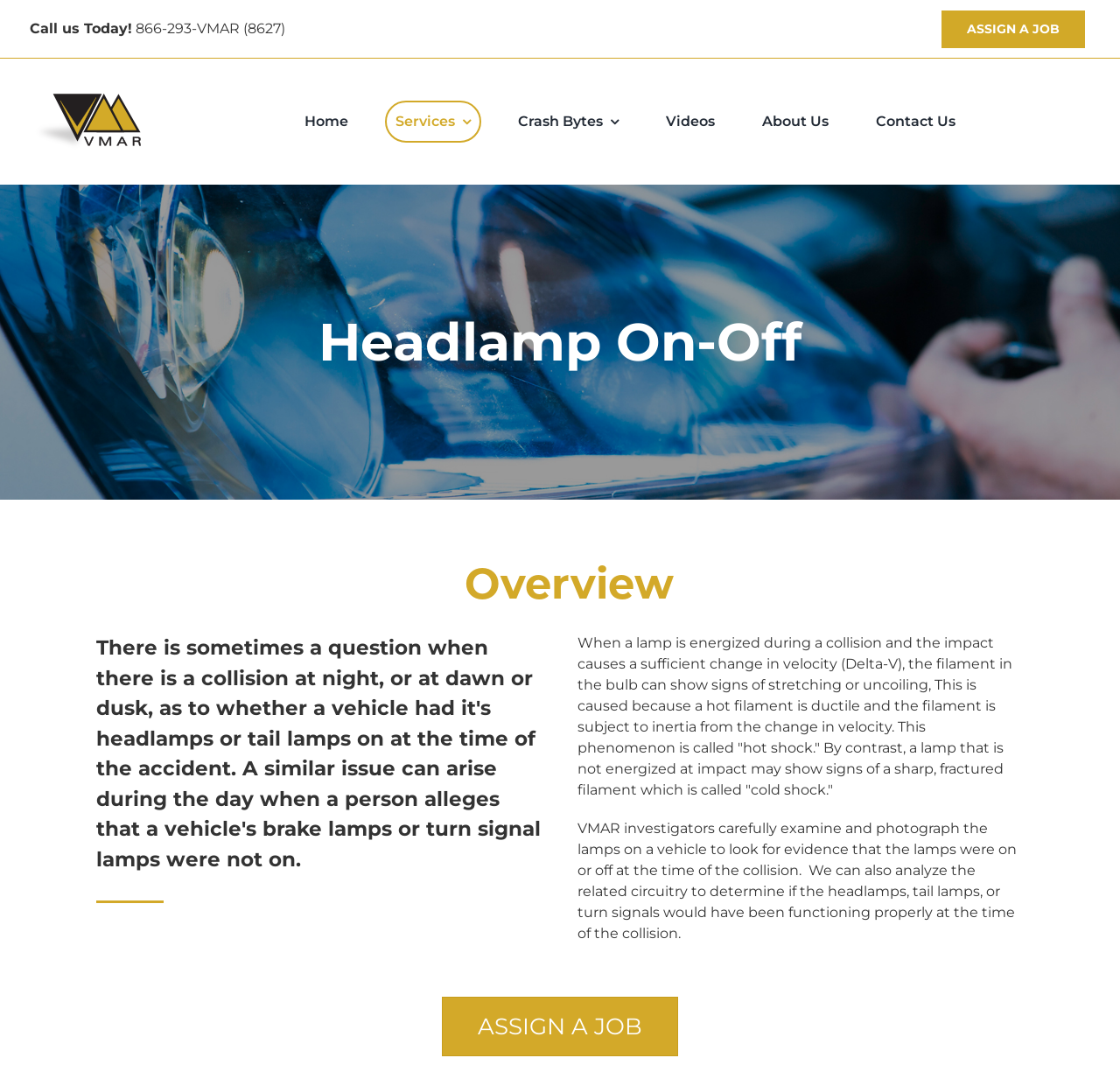Using the description "ASSIGN A JOB", predict the bounding box of the relevant HTML element.

[0.841, 0.009, 0.969, 0.044]